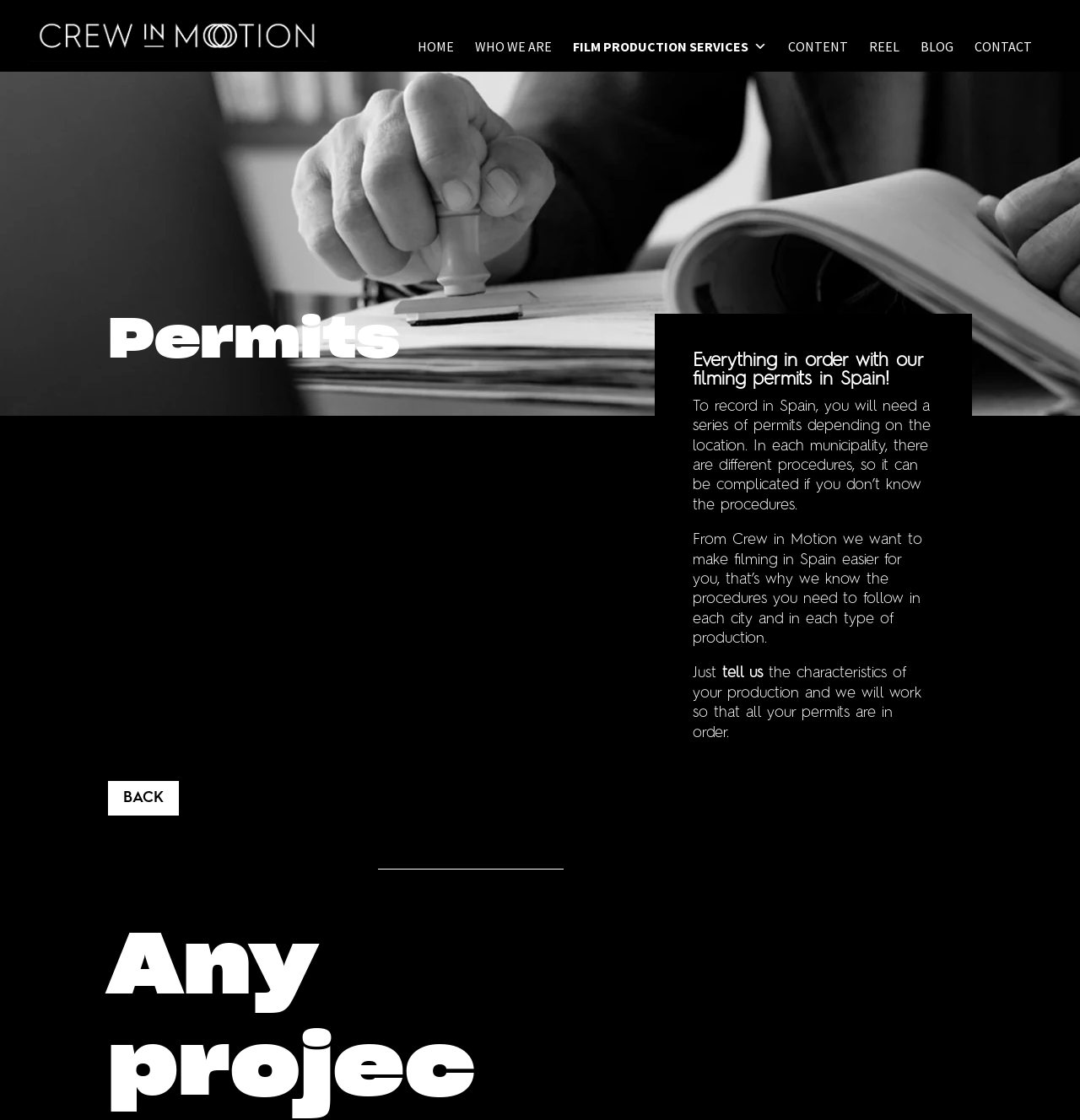What can you do on this webpage?
Give a detailed explanation using the information visible in the image.

Based on the webpage, it appears that users can get assistance with obtaining filming permits in Spain, as the company provides information on the permits required and offers to help with the process.